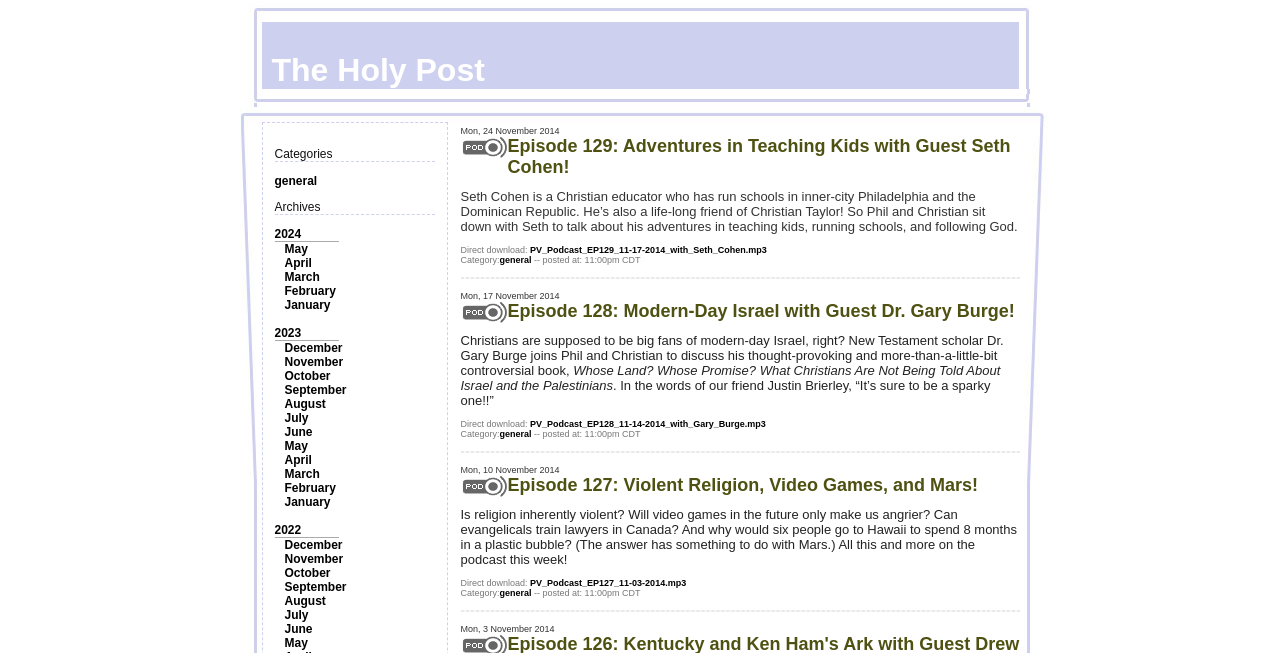Respond with a single word or phrase for the following question: 
What is the category of the first episode?

general